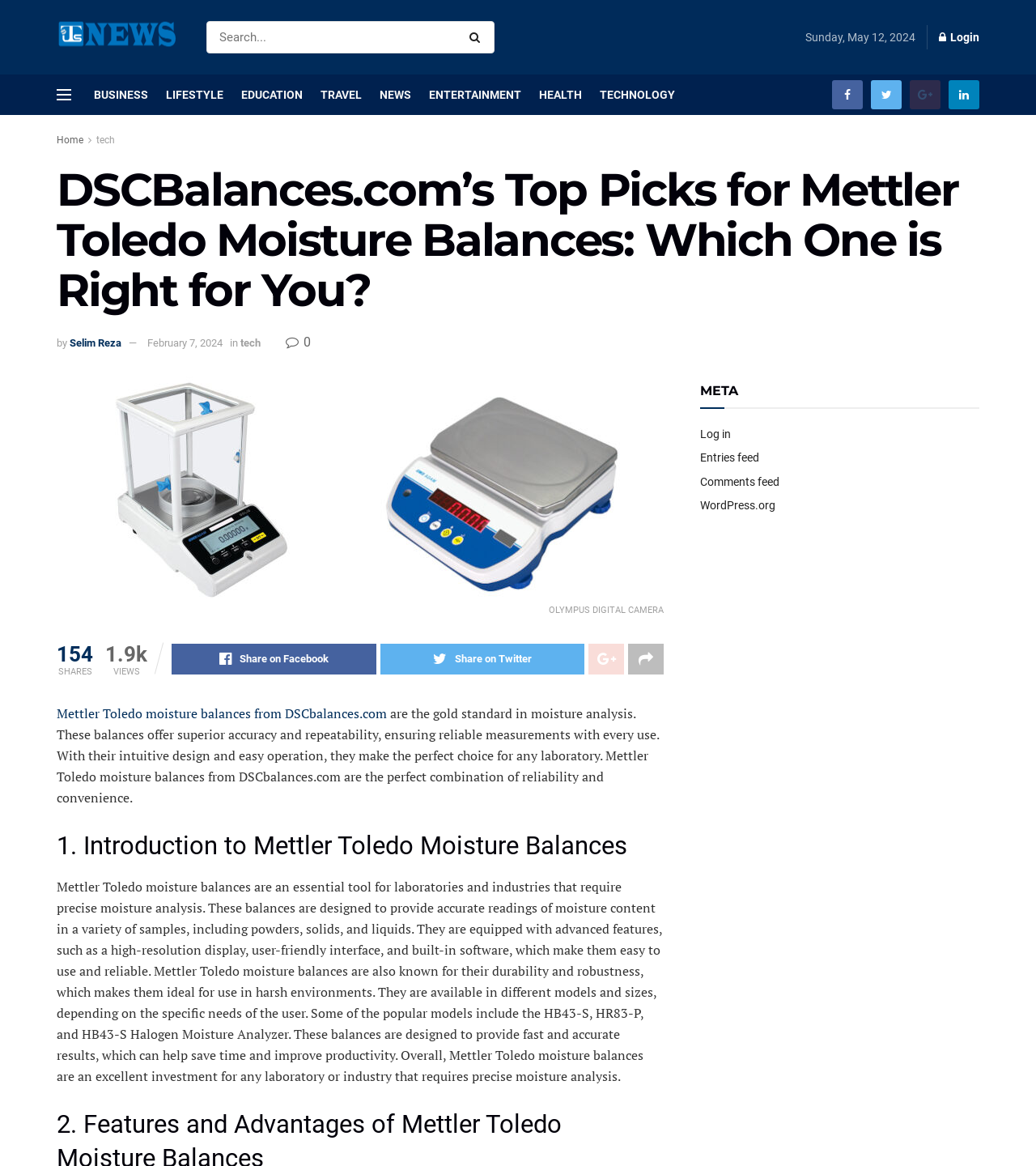Indicate the bounding box coordinates of the element that must be clicked to execute the instruction: "Learn more about Mettler Toledo moisture balances". The coordinates should be given as four float numbers between 0 and 1, i.e., [left, top, right, bottom].

[0.055, 0.604, 0.373, 0.62]